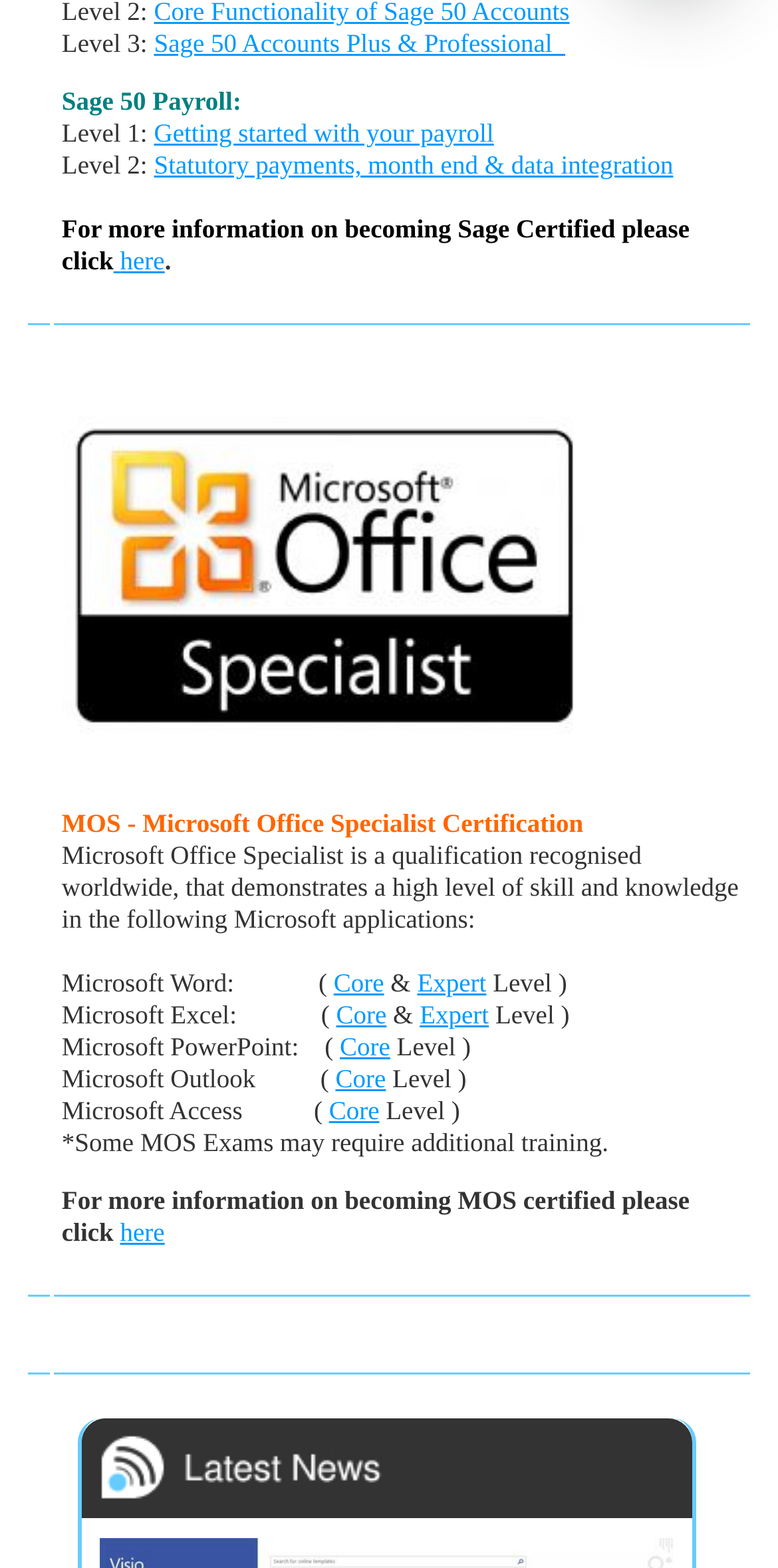Find the bounding box of the UI element described as follows: "Core".

[0.432, 0.638, 0.497, 0.657]